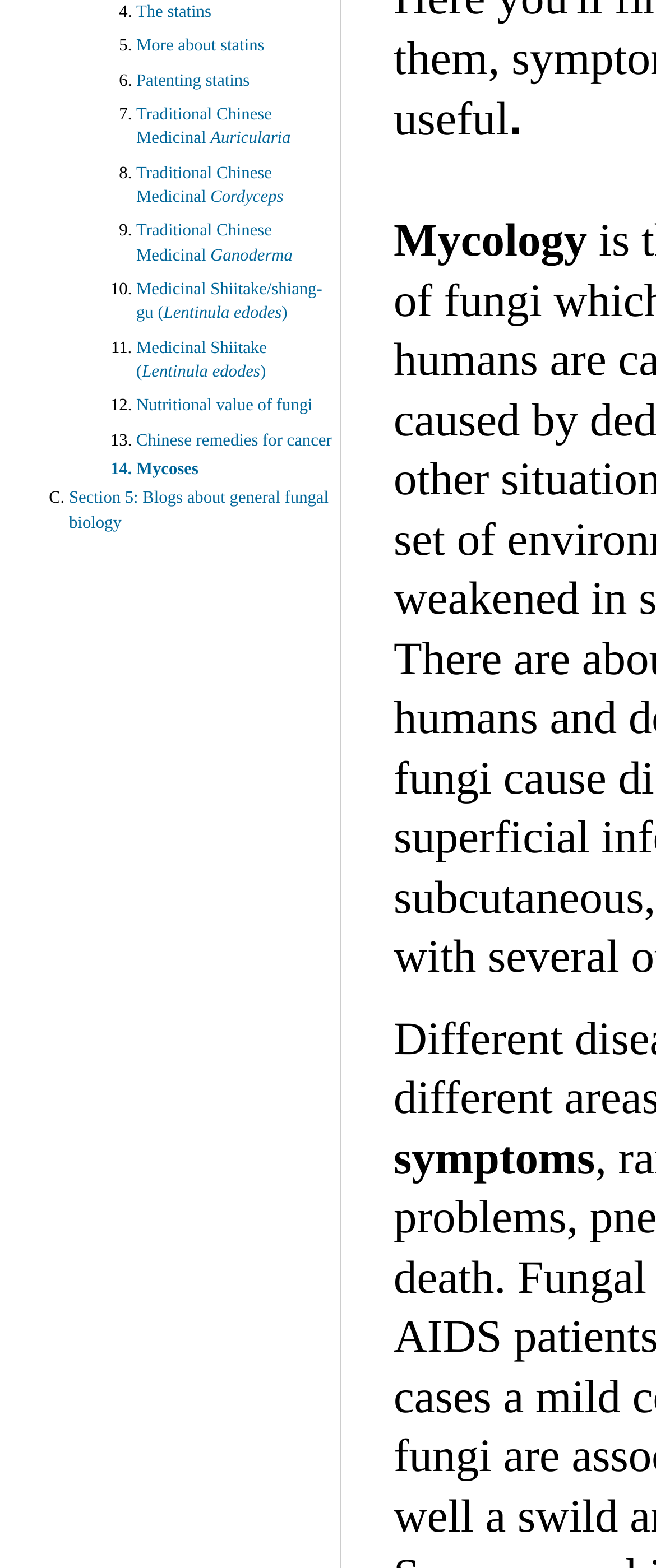Determine the bounding box coordinates for the UI element matching this description: "More about statins".

[0.208, 0.02, 0.515, 0.041]